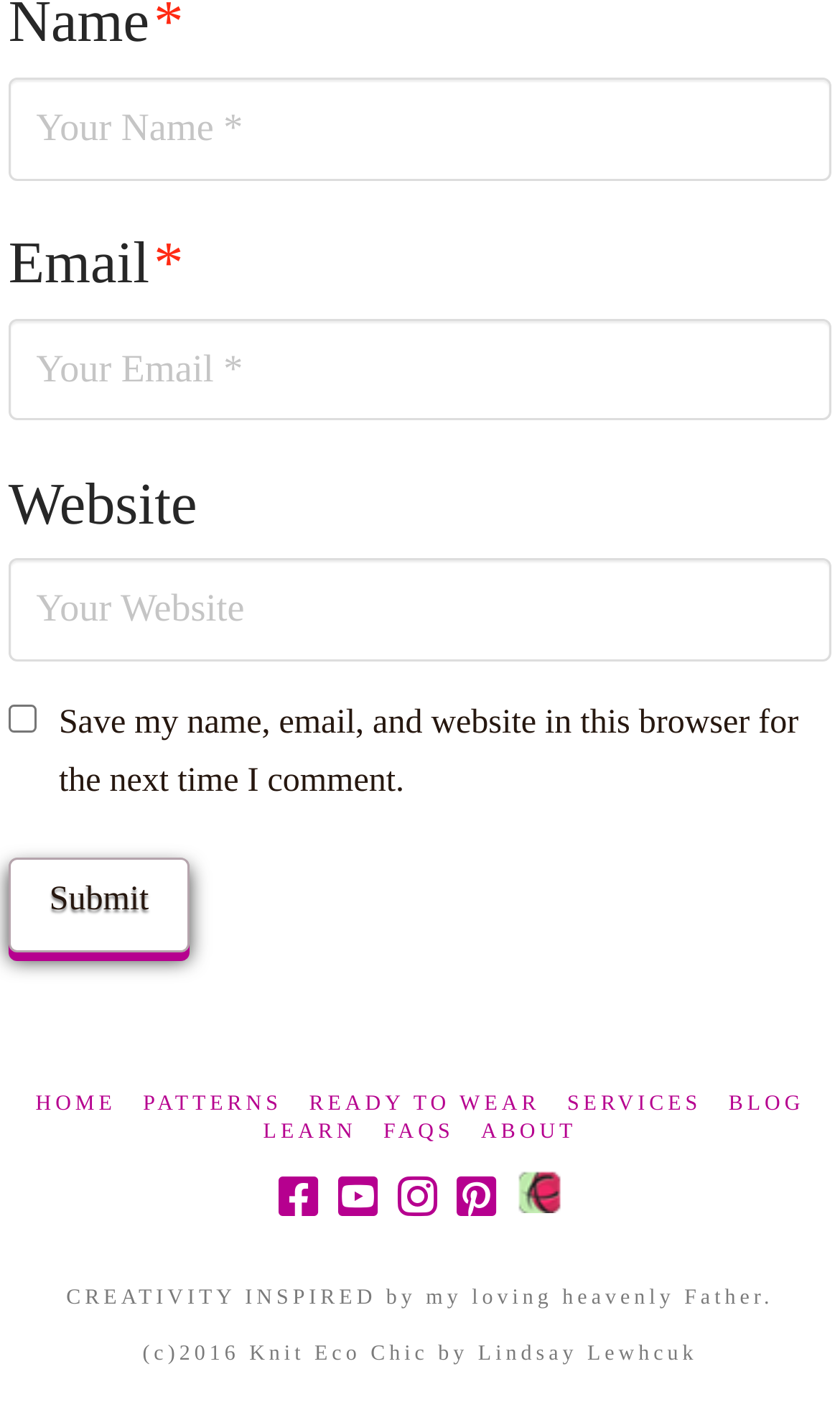Please respond to the question with a concise word or phrase:
What is the label of the checkbox?

Save my name, email, and website in this browser for the next time I comment.